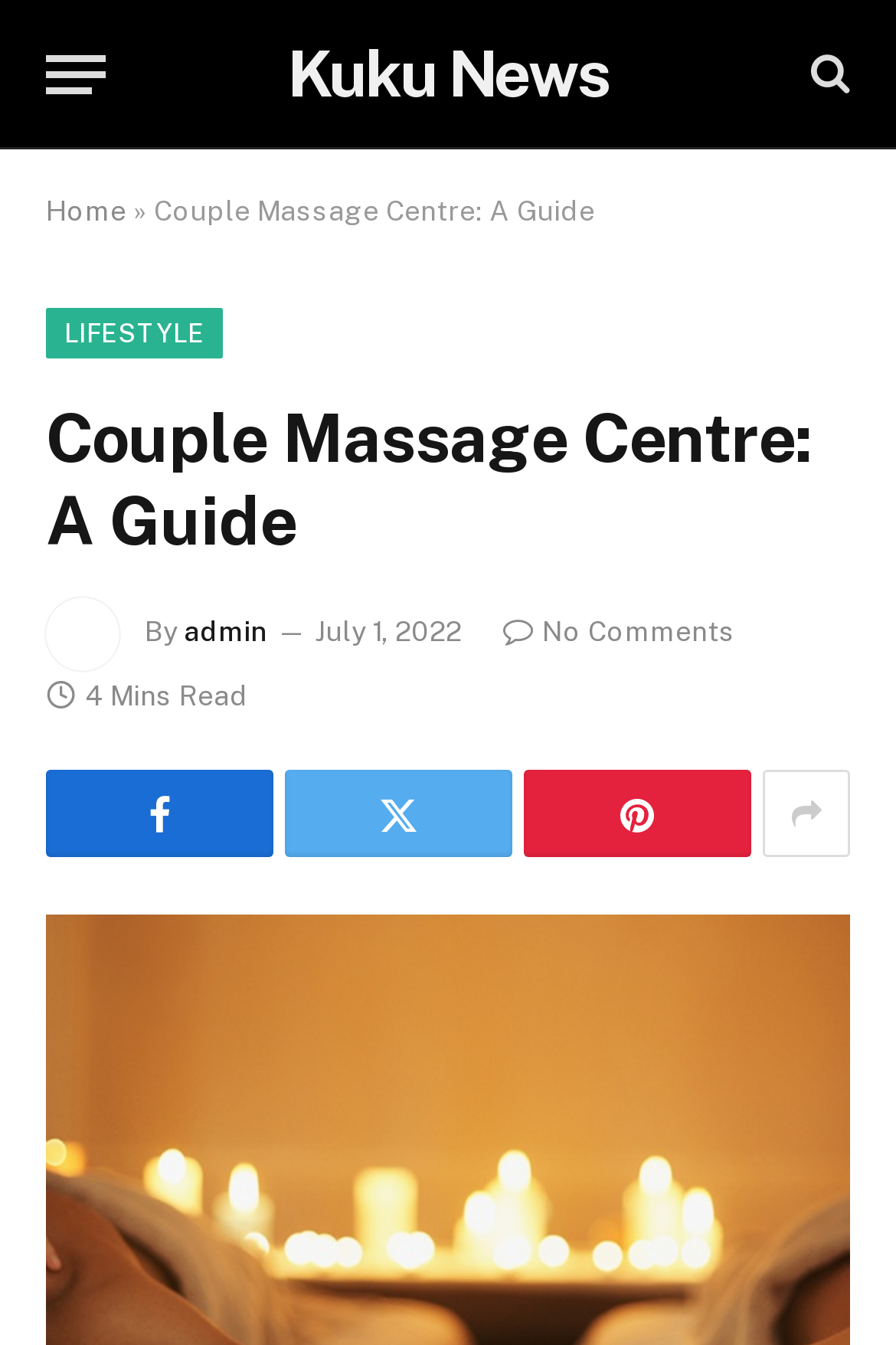Determine the bounding box for the described HTML element: "Lifestyle". Ensure the coordinates are four float numbers between 0 and 1 in the format [left, top, right, bottom].

[0.051, 0.23, 0.249, 0.267]